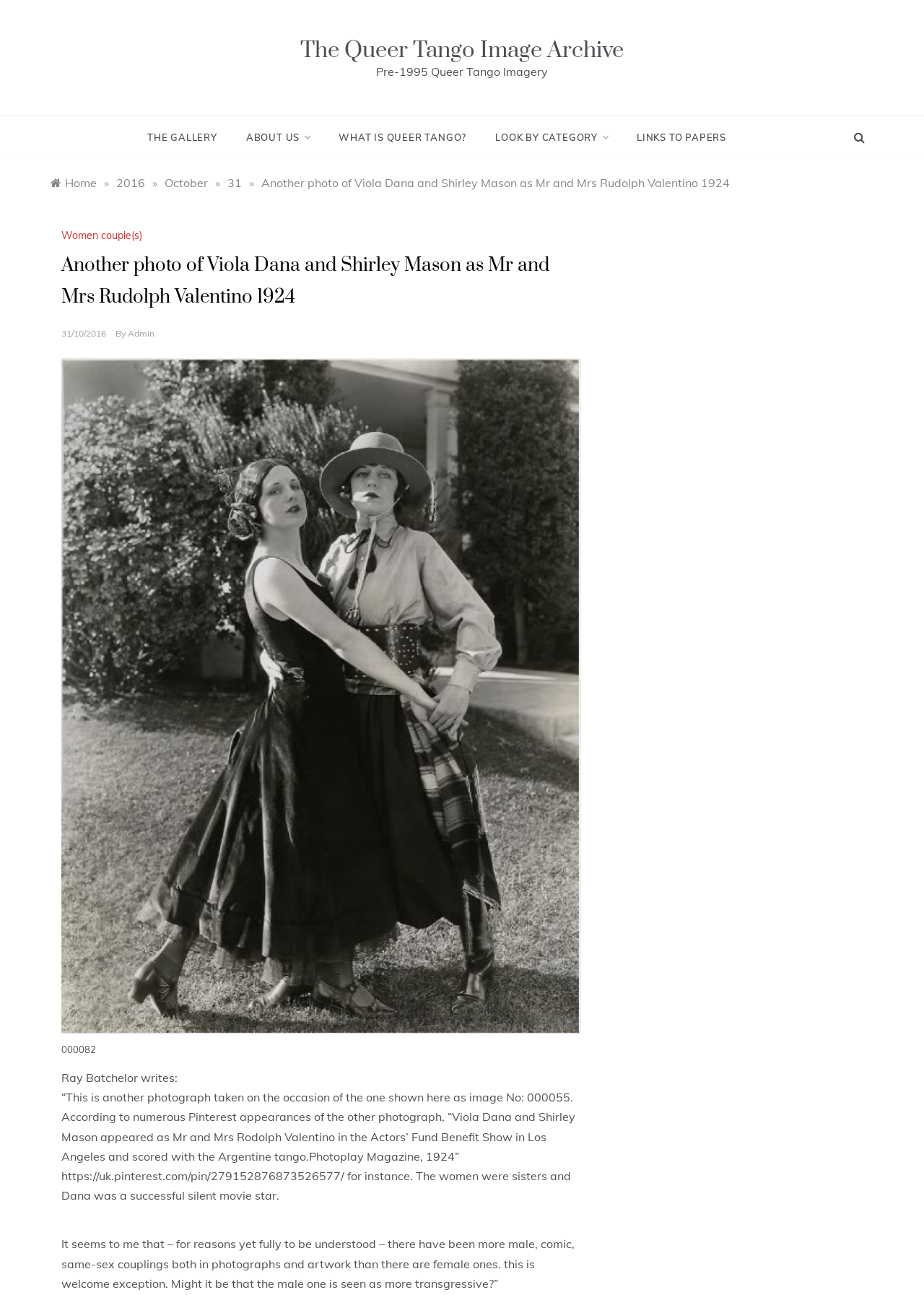Determine the bounding box of the UI component based on this description: "What is Queer Tango?". The bounding box coordinates should be four float values between 0 and 1, i.e., [left, top, right, bottom].

[0.351, 0.089, 0.52, 0.123]